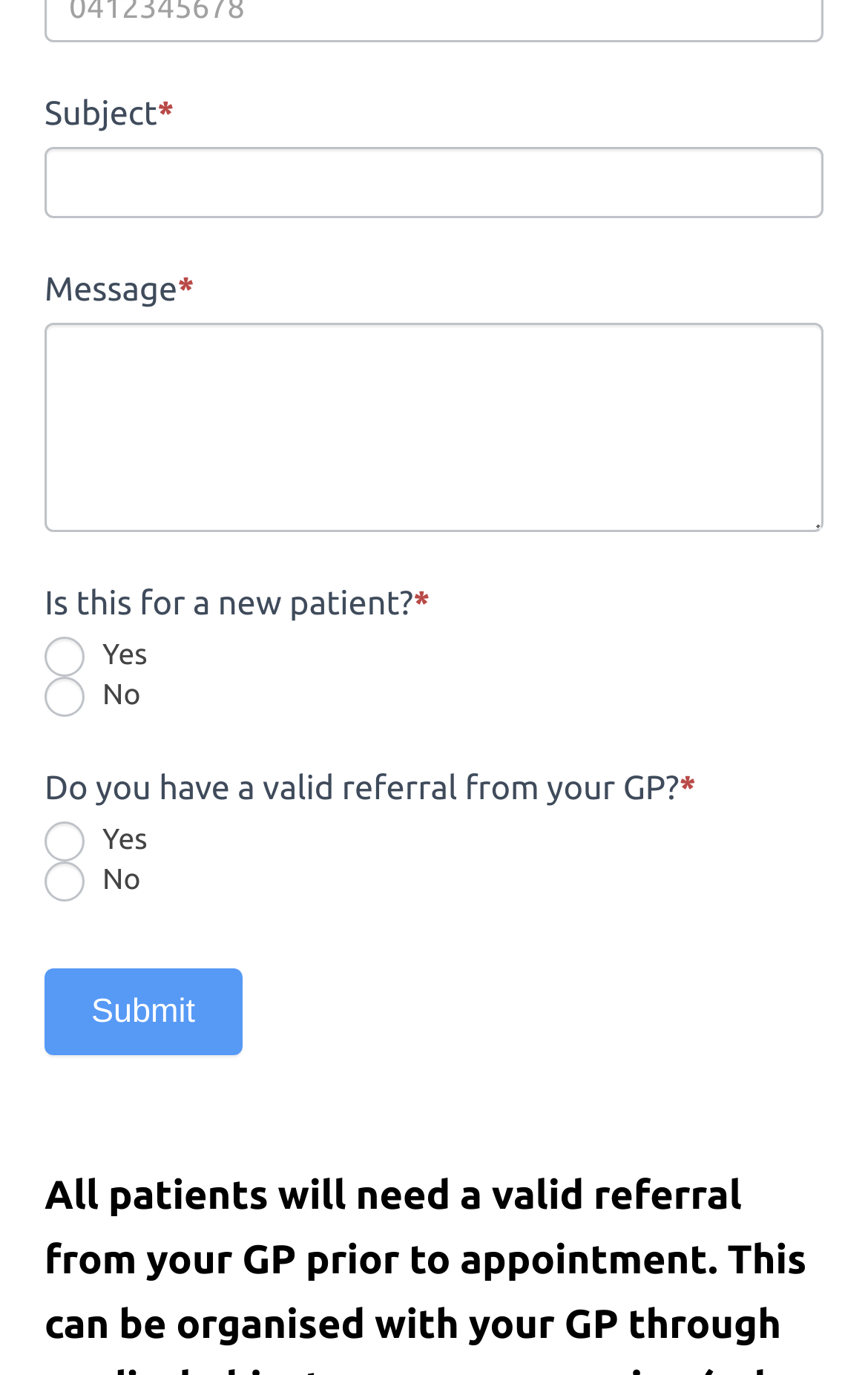Locate the bounding box coordinates of the segment that needs to be clicked to meet this instruction: "Enter subject".

[0.051, 0.106, 0.949, 0.159]